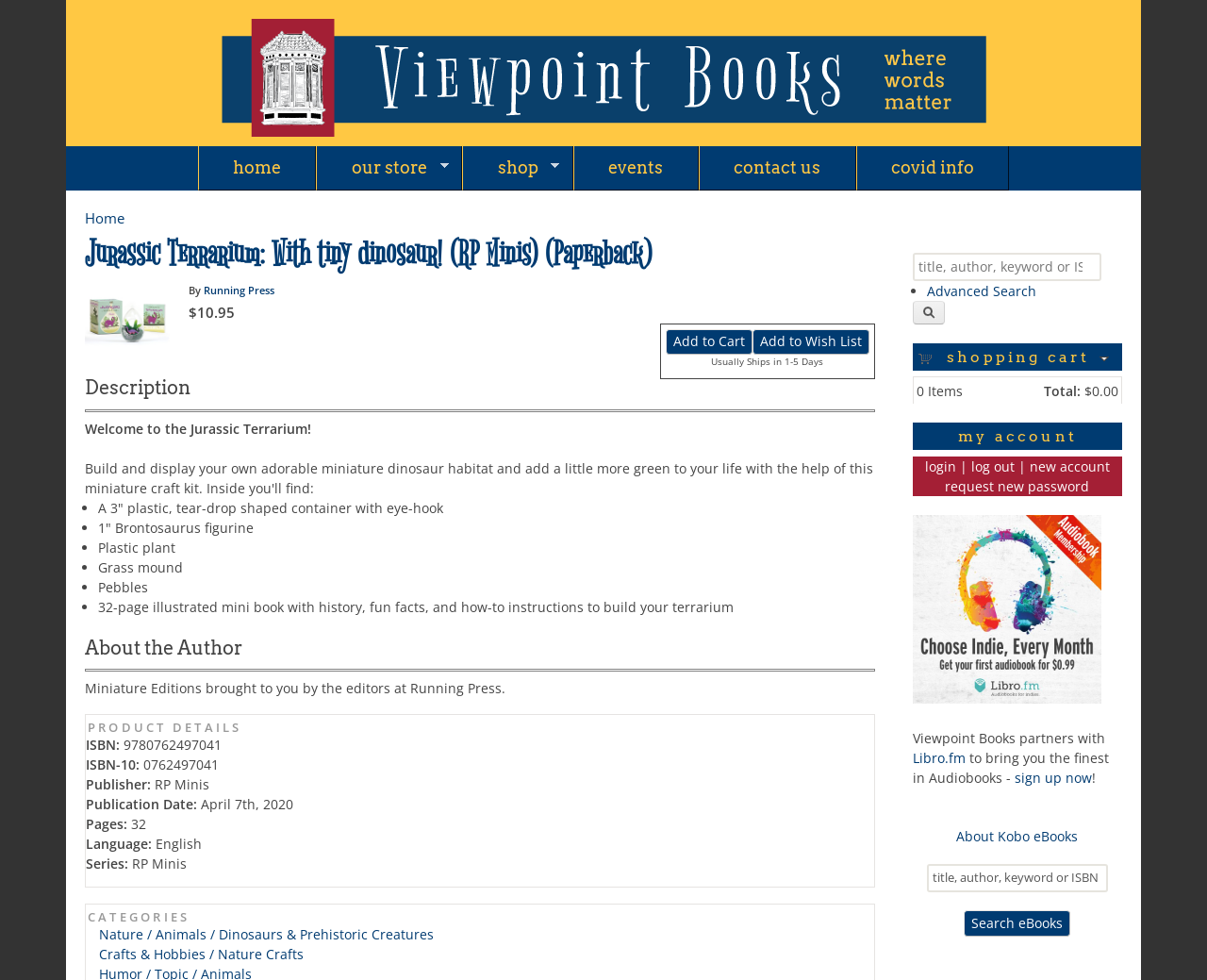What is the series of the Jurassic Terrarium book?
Refer to the image and provide a one-word or short phrase answer.

RP Minis